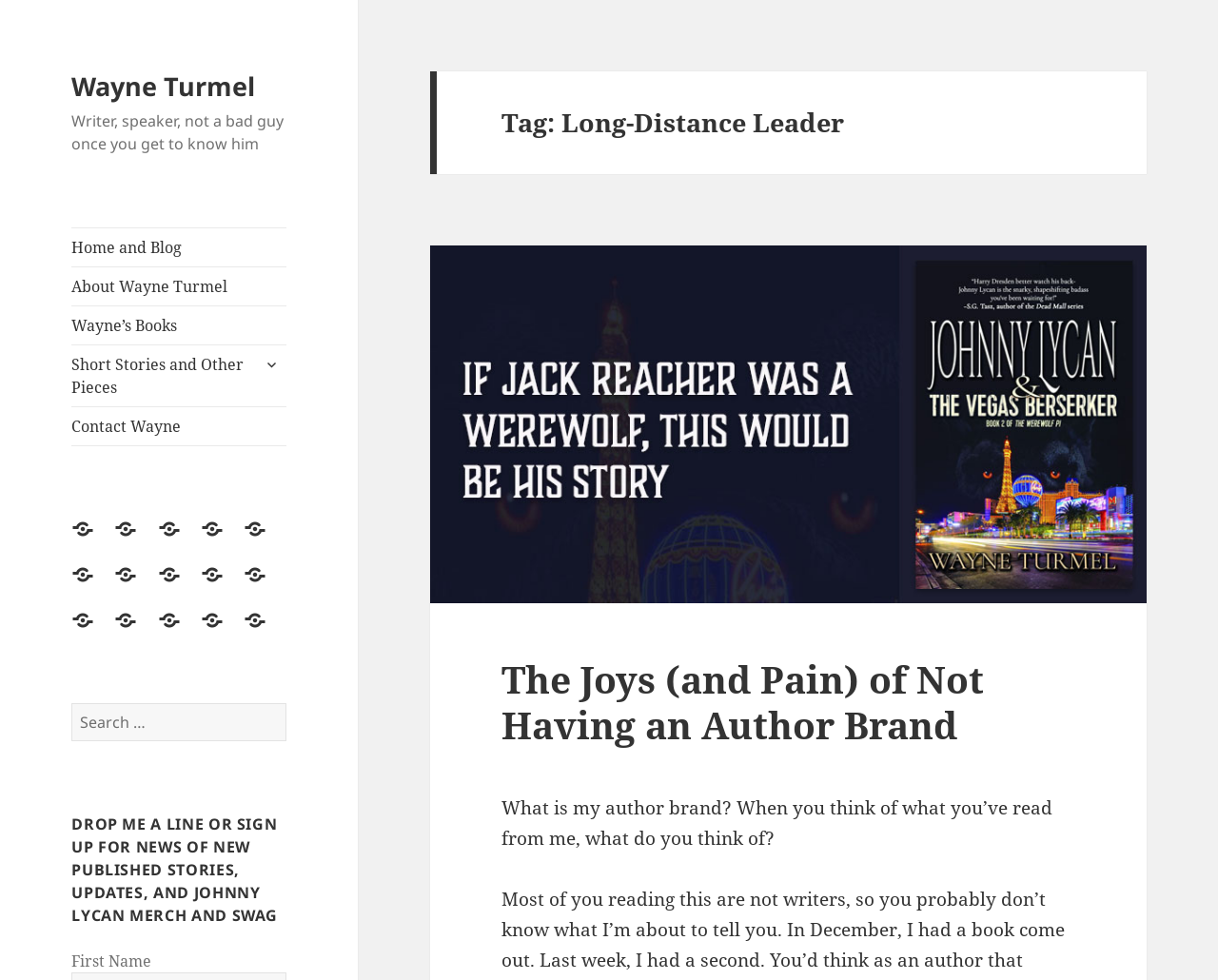Provide the bounding box coordinates of the HTML element this sentence describes: "Short Stories and Other Pieces".

[0.094, 0.575, 0.132, 0.621]